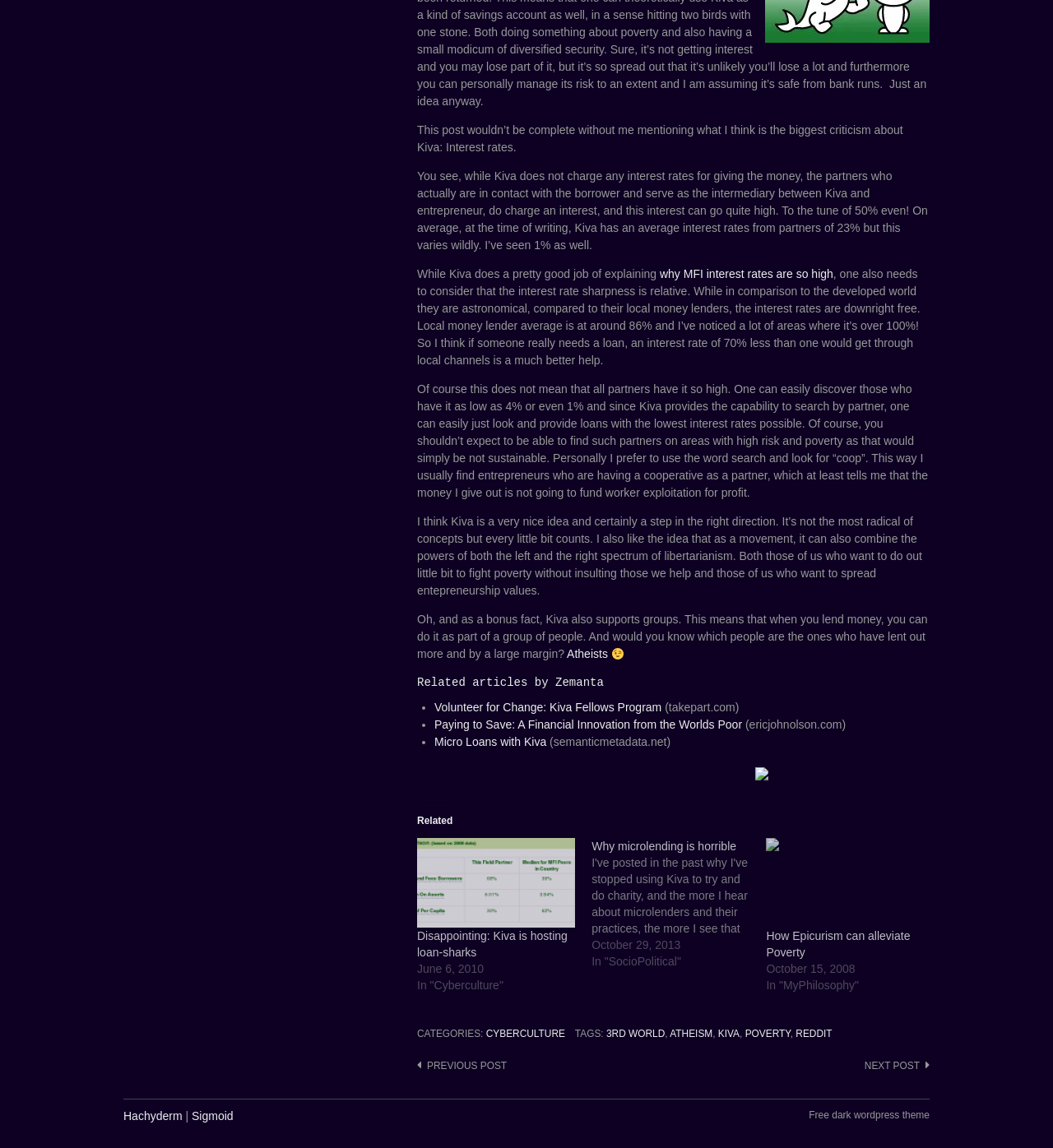Please provide a brief answer to the following inquiry using a single word or phrase:
What is the purpose of the 'Related articles by Zemanta' section?

To provide related articles